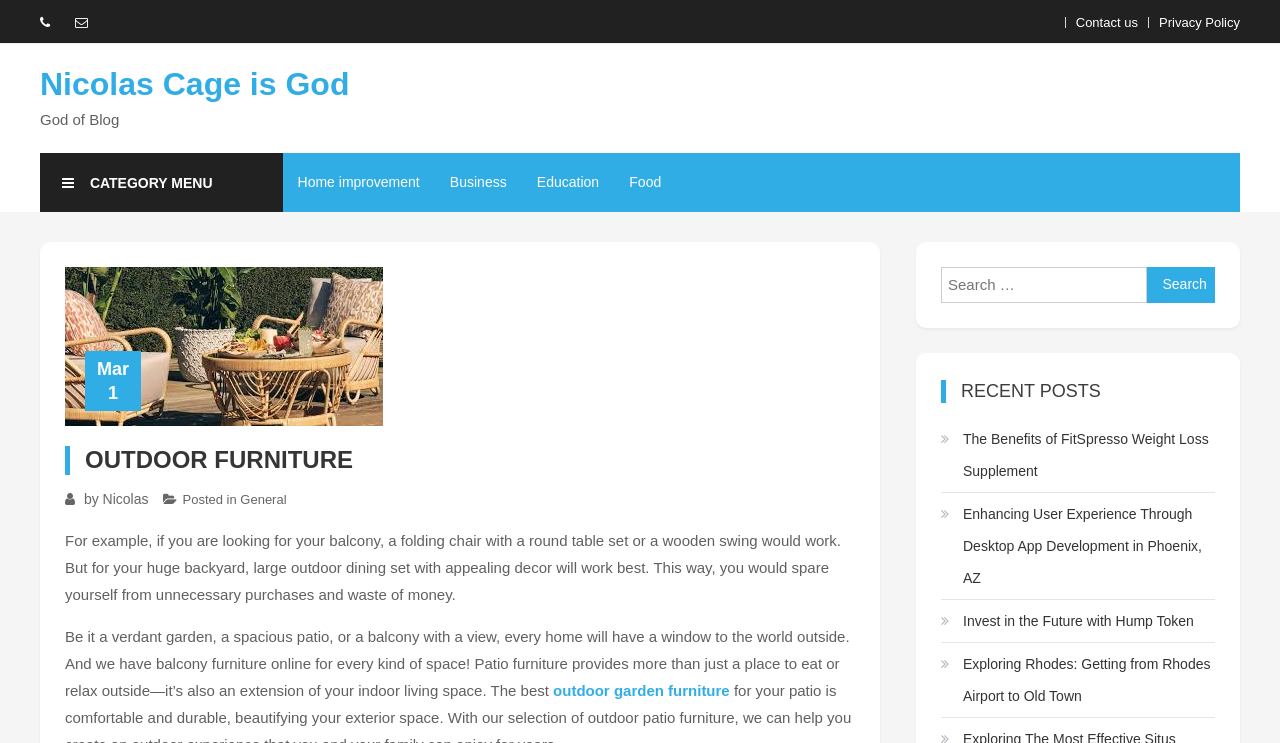Given the element description General, predict the bounding box coordinates for the UI element in the webpage screenshot. The format should be (top-left x, top-left y, bottom-right x, bottom-right y), and the values should be between 0 and 1.

[0.188, 0.662, 0.224, 0.682]